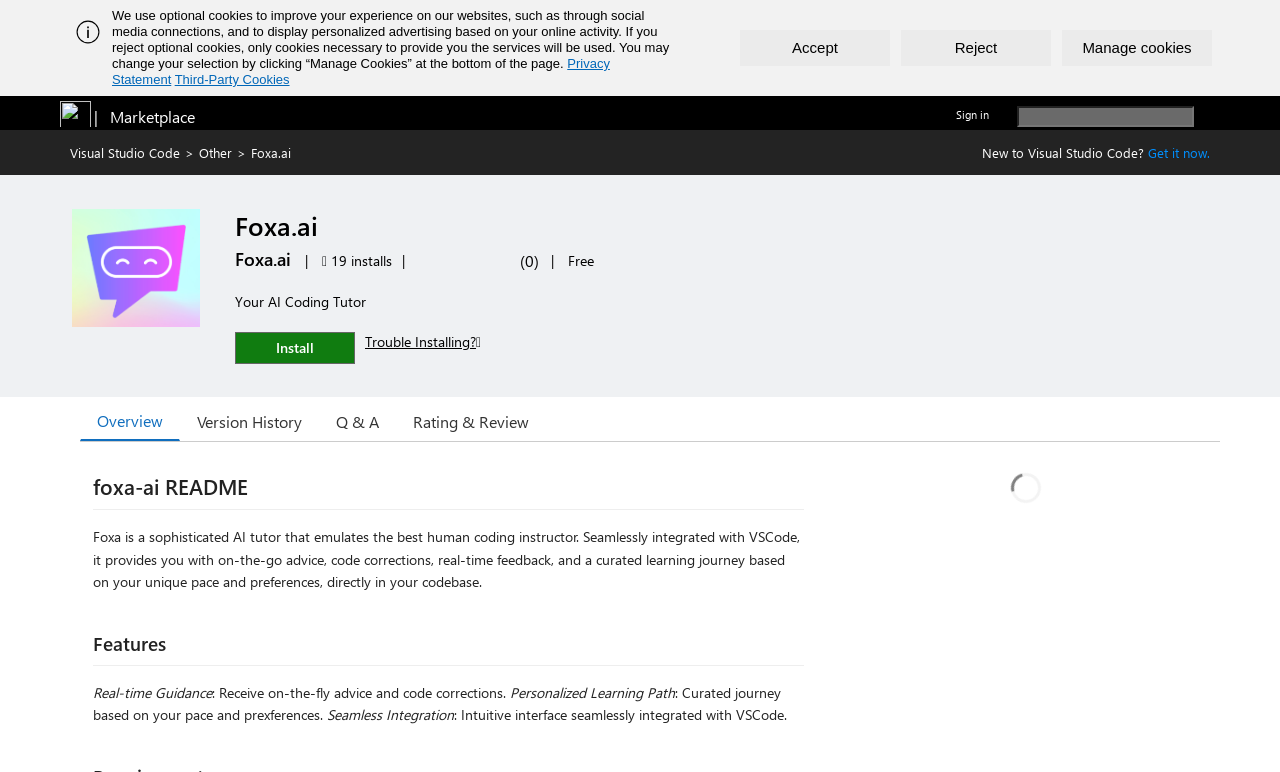Using the provided element description: "Reject", identify the bounding box coordinates. The coordinates should be four floats between 0 and 1 in the order [left, top, right, bottom].

[0.704, 0.039, 0.821, 0.085]